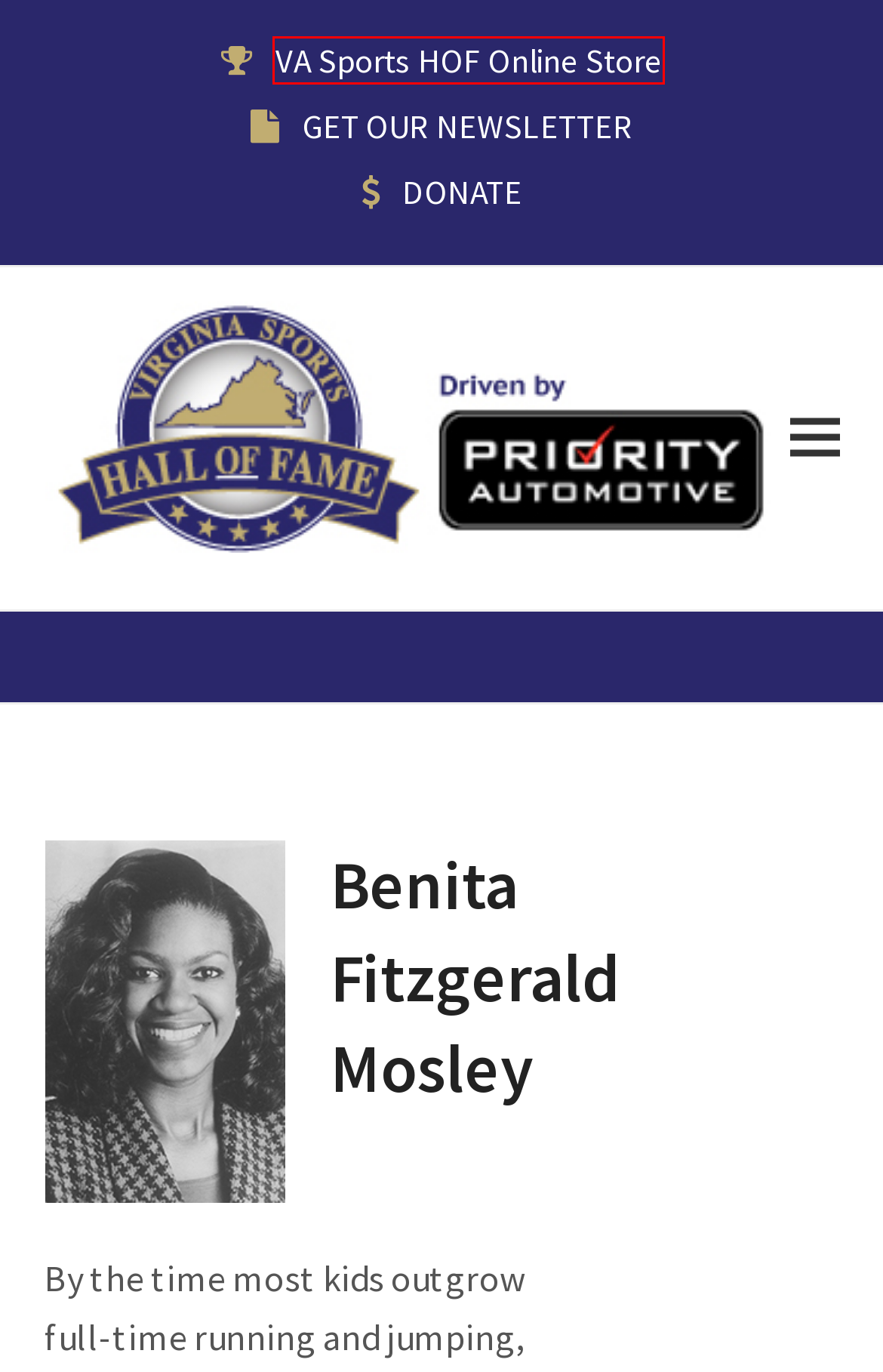You are looking at a screenshot of a webpage with a red bounding box around an element. Determine the best matching webpage description for the new webpage resulting from clicking the element in the red bounding box. Here are the descriptions:
A. Hall Call Podcast/Interview Series | Virginia Sports Hall of Fame
B. Beth Anders | Virginia Sports Hall of Fame
C. Donate: VA Sports Hall of Fame
D. Support The Hall | Virginia Sports Hall of Fame
E. Search Inductees | Virginia Sports Hall of Fame
F. Virginia Beach SEO and Website Design for Small Business
G. Virginia Sports Hall of Fame Retail 2023 | Safeguard - Don Gordon | powered by OrderMyGear
H. Virginia Sports Hall of Fame | Honoring Athletic Excellence

G